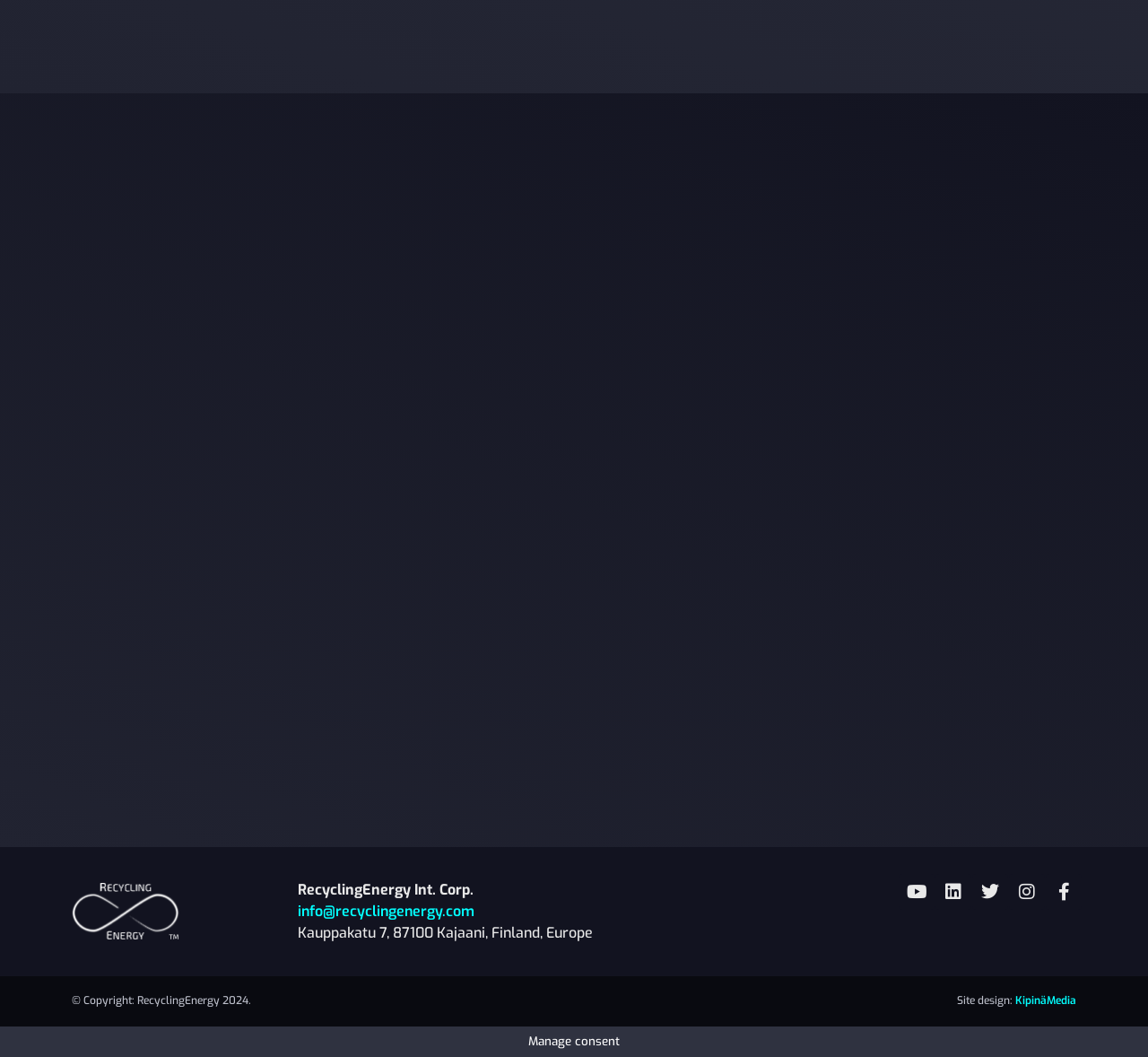From the image, can you give a detailed response to the question below:
Who designed the website?

I found the website designer by looking at the link element with the text 'KipinäMedia' which is located at the bottom of the webpage, indicating it is the website designer.